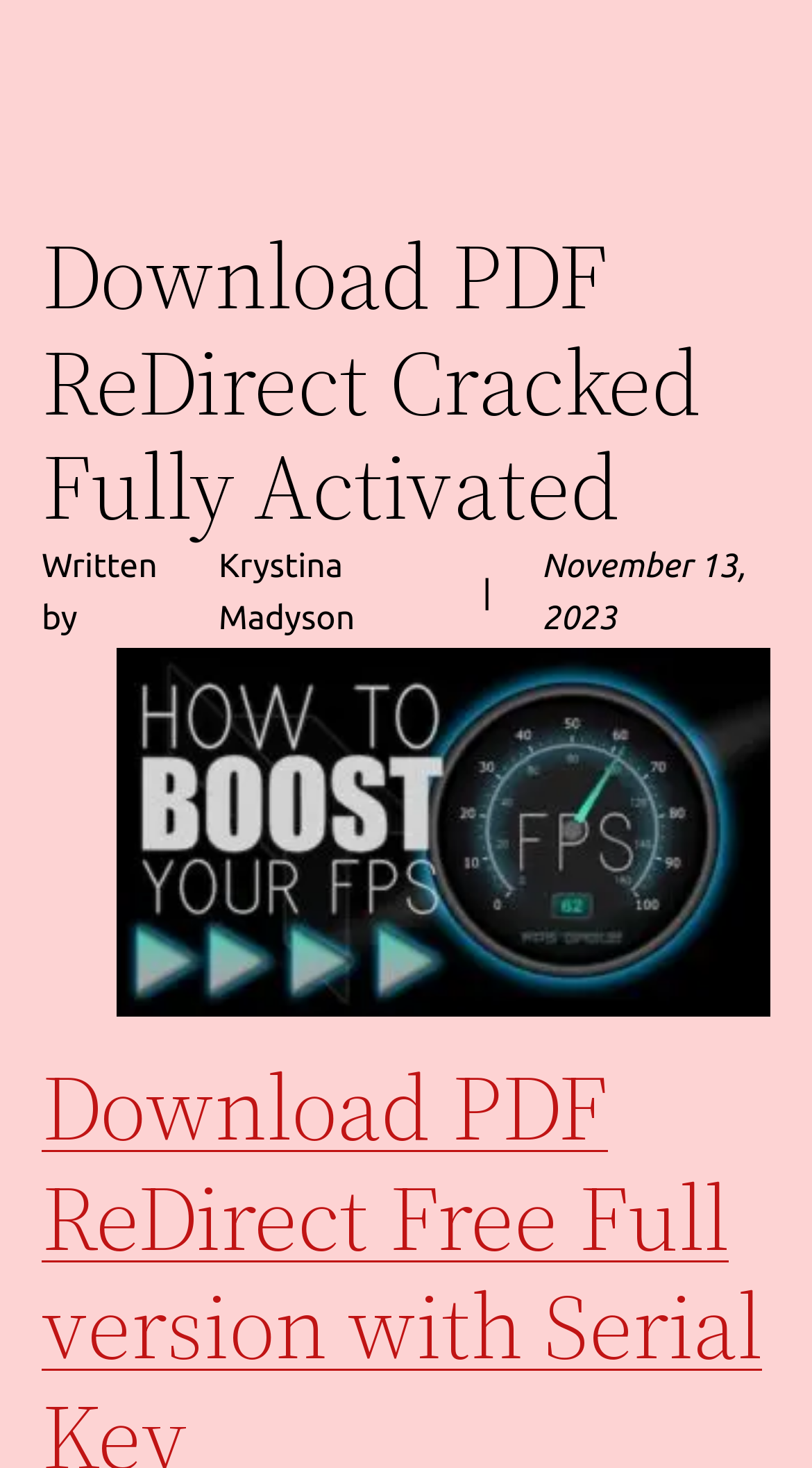What is the date of the post?
Give a single word or phrase as your answer by examining the image.

November 13, 2023